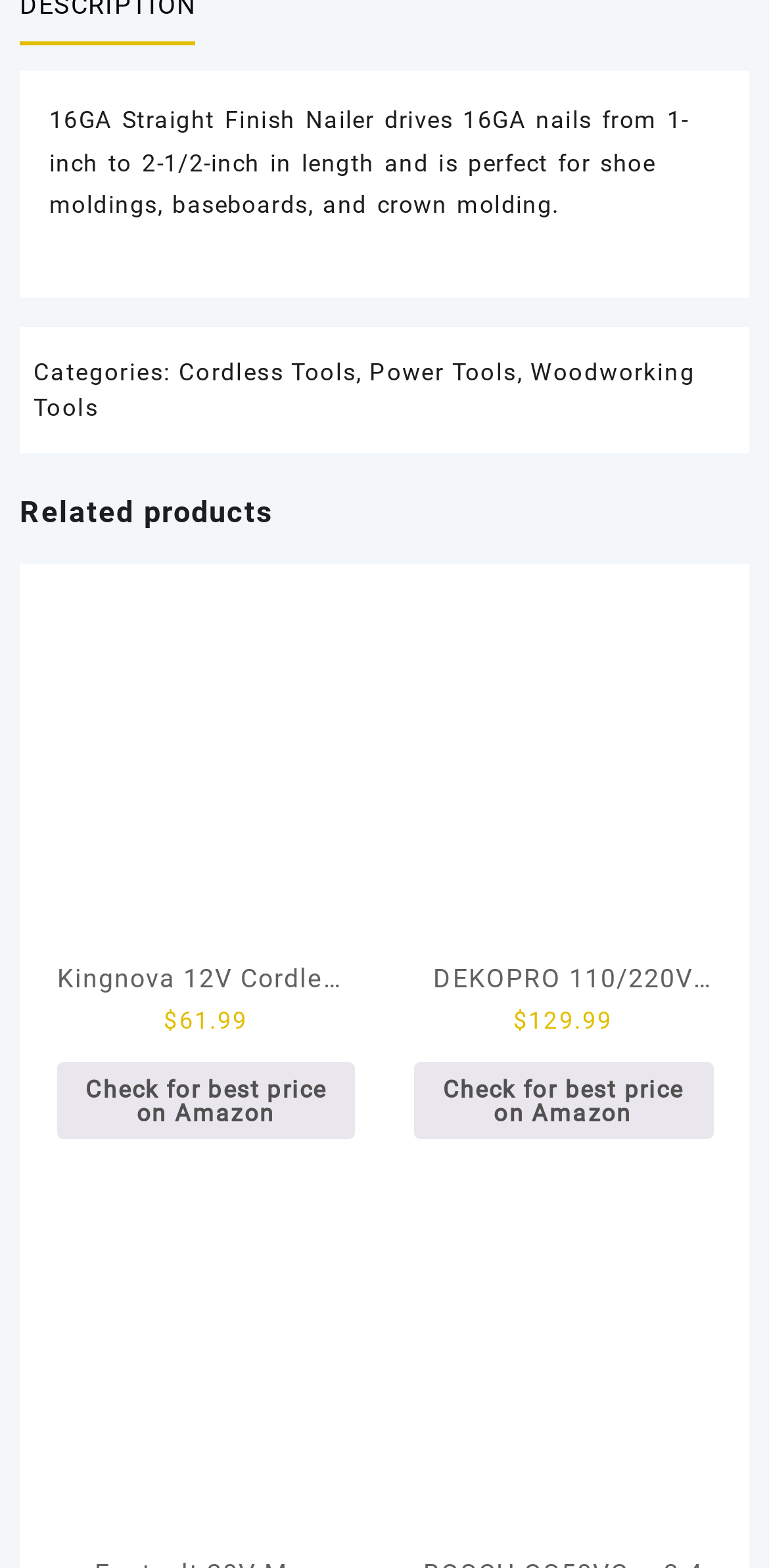Please identify the bounding box coordinates of the clickable region that I should interact with to perform the following instruction: "View product details of Eastvolt 20V Max Cordless Power Drill Driver Kit & Home Tool Kit". The coordinates should be expressed as four float numbers between 0 and 1, i.e., [left, top, right, bottom].

[0.045, 0.748, 0.491, 0.967]